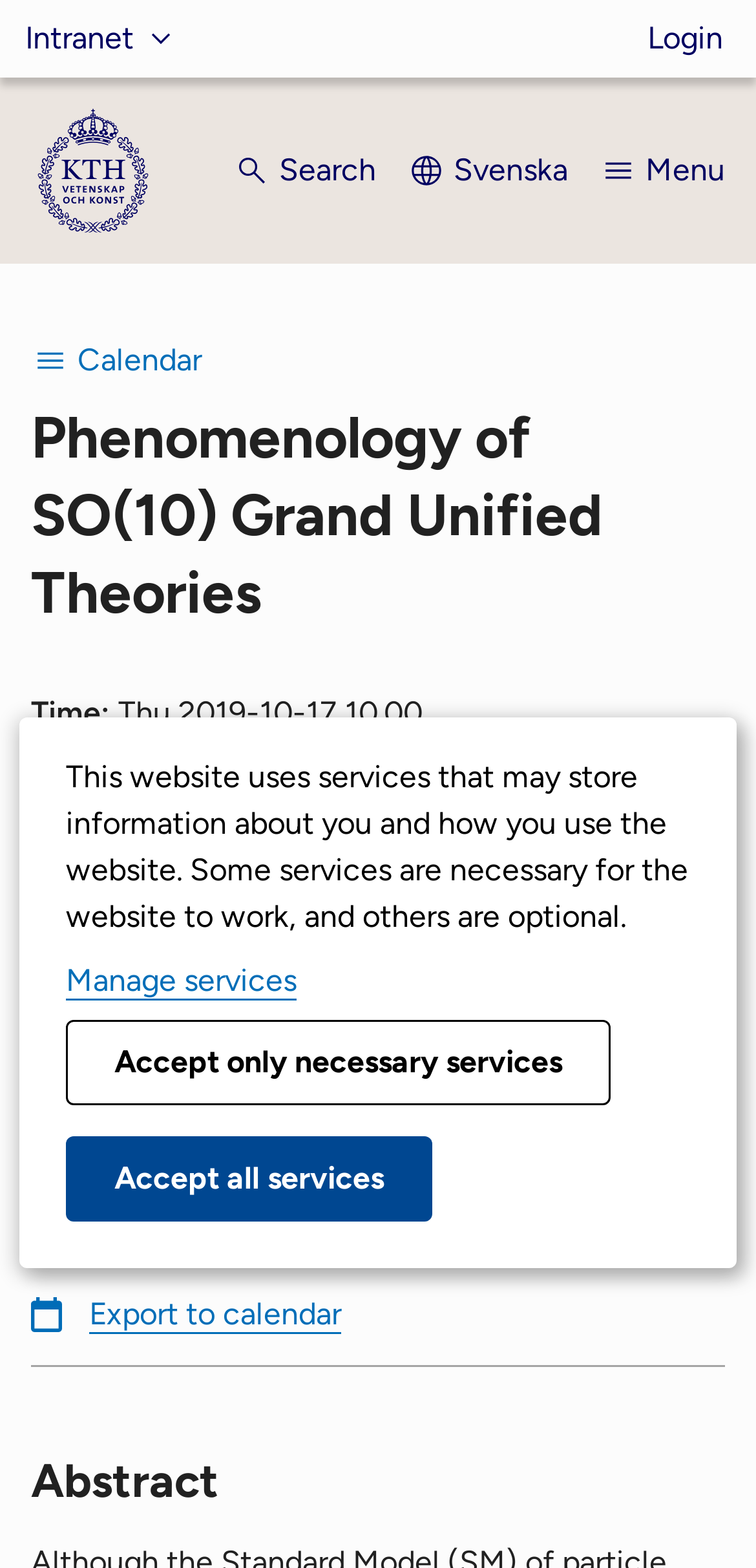Please mark the clickable region by giving the bounding box coordinates needed to complete this instruction: "Search for something".

[0.308, 0.084, 0.497, 0.134]